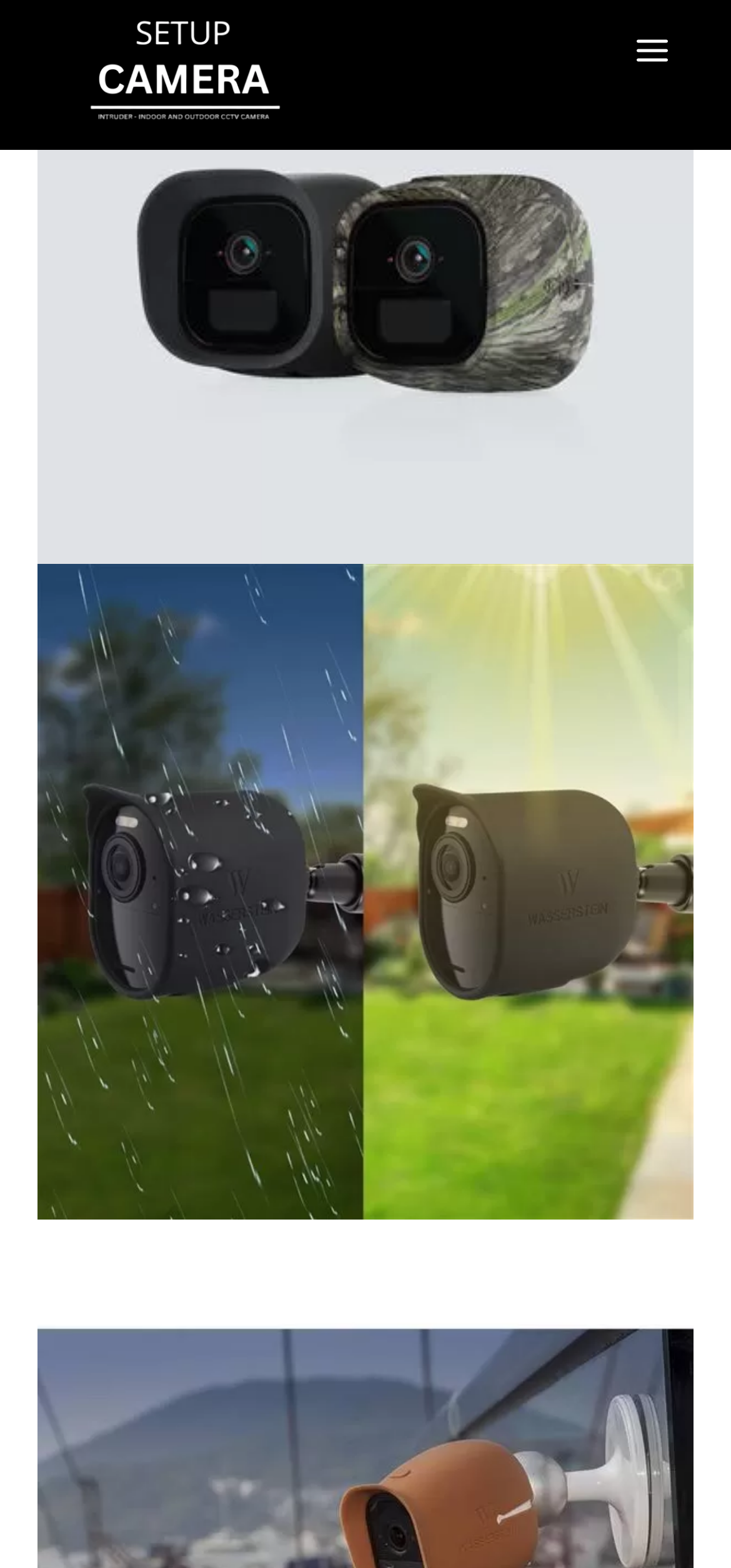What is the logo of the website?
Please answer the question with a single word or phrase, referencing the image.

Setup Camera LOGO